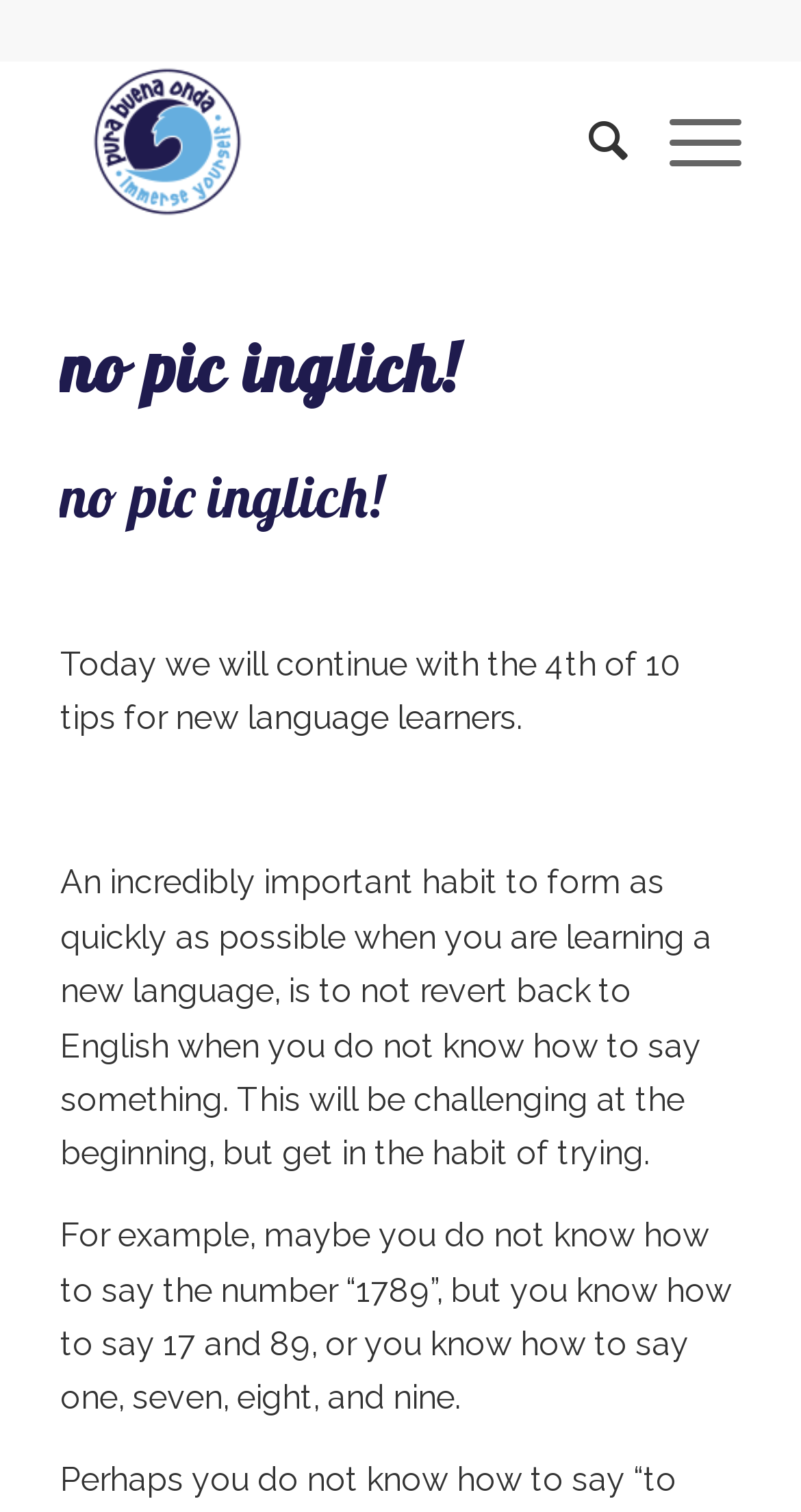What example is given to illustrate the habit? Using the information from the screenshot, answer with a single word or phrase.

Saying '1789'